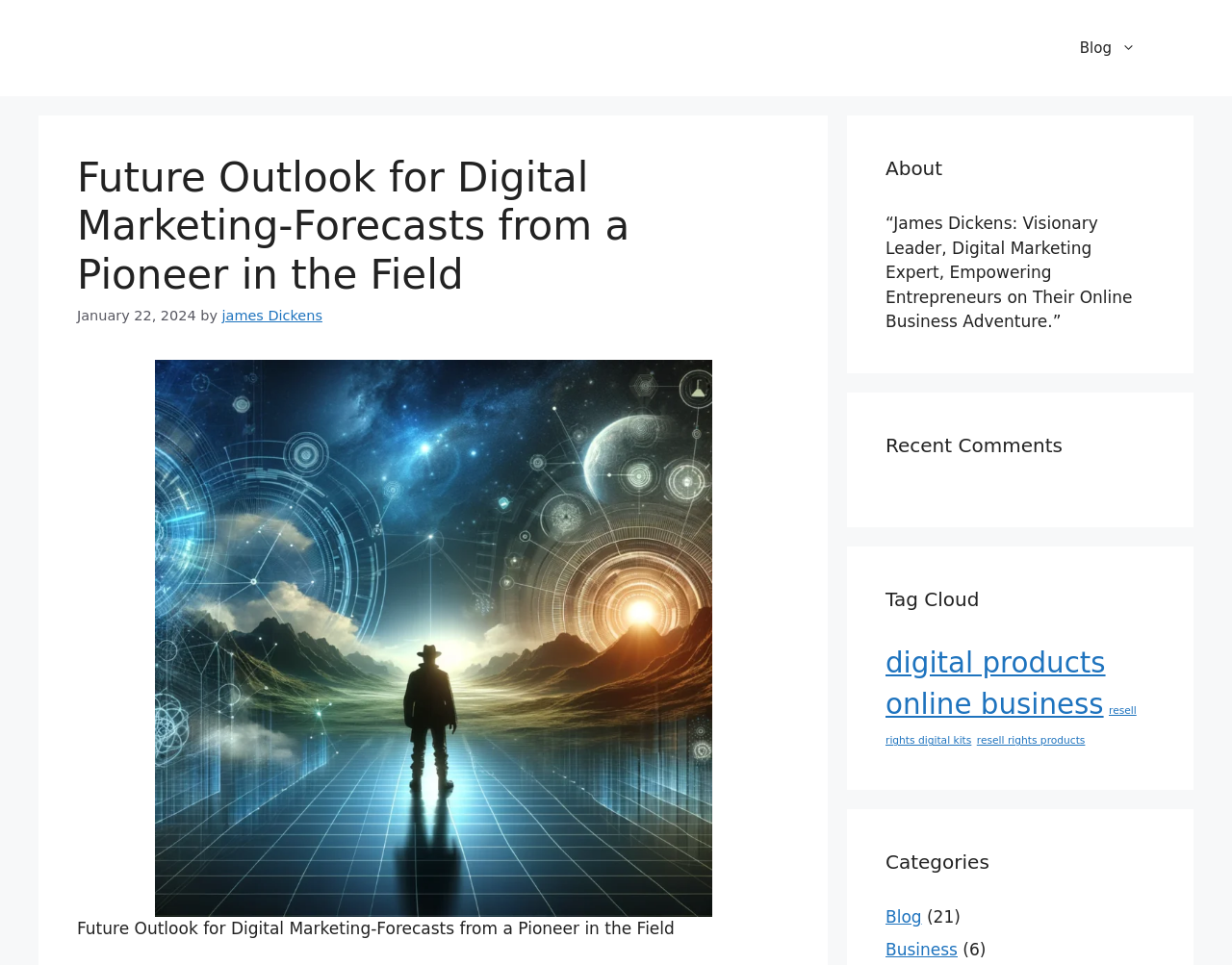Determine the bounding box coordinates (top-left x, top-left y, bottom-right x, bottom-right y) of the UI element described in the following text: resell rights products

[0.793, 0.761, 0.881, 0.774]